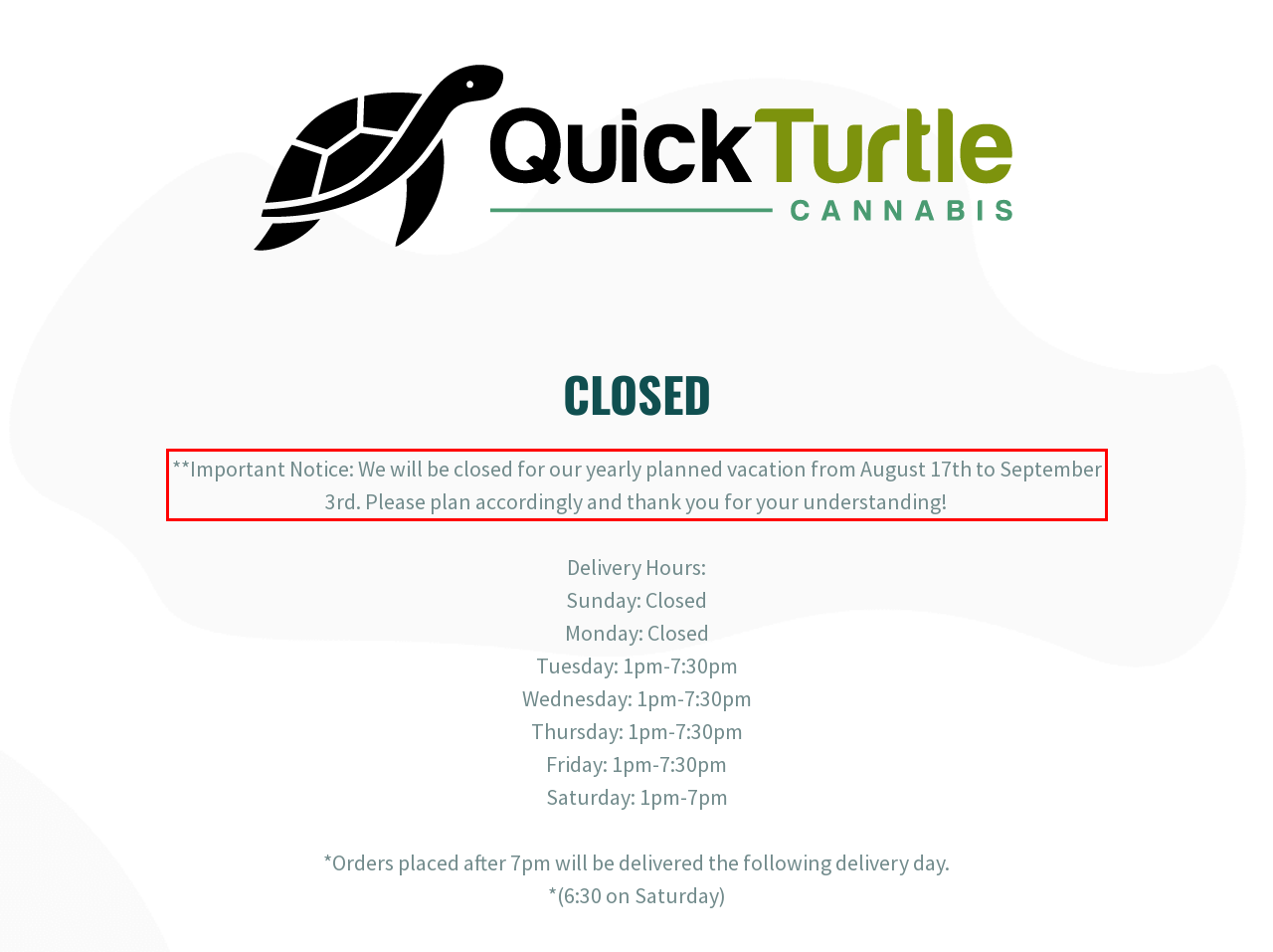Analyze the webpage screenshot and use OCR to recognize the text content in the red bounding box.

**Important Notice: We will be closed for our yearly planned vacation from August 17th to September 3rd. Please plan accordingly and thank you for your understanding!